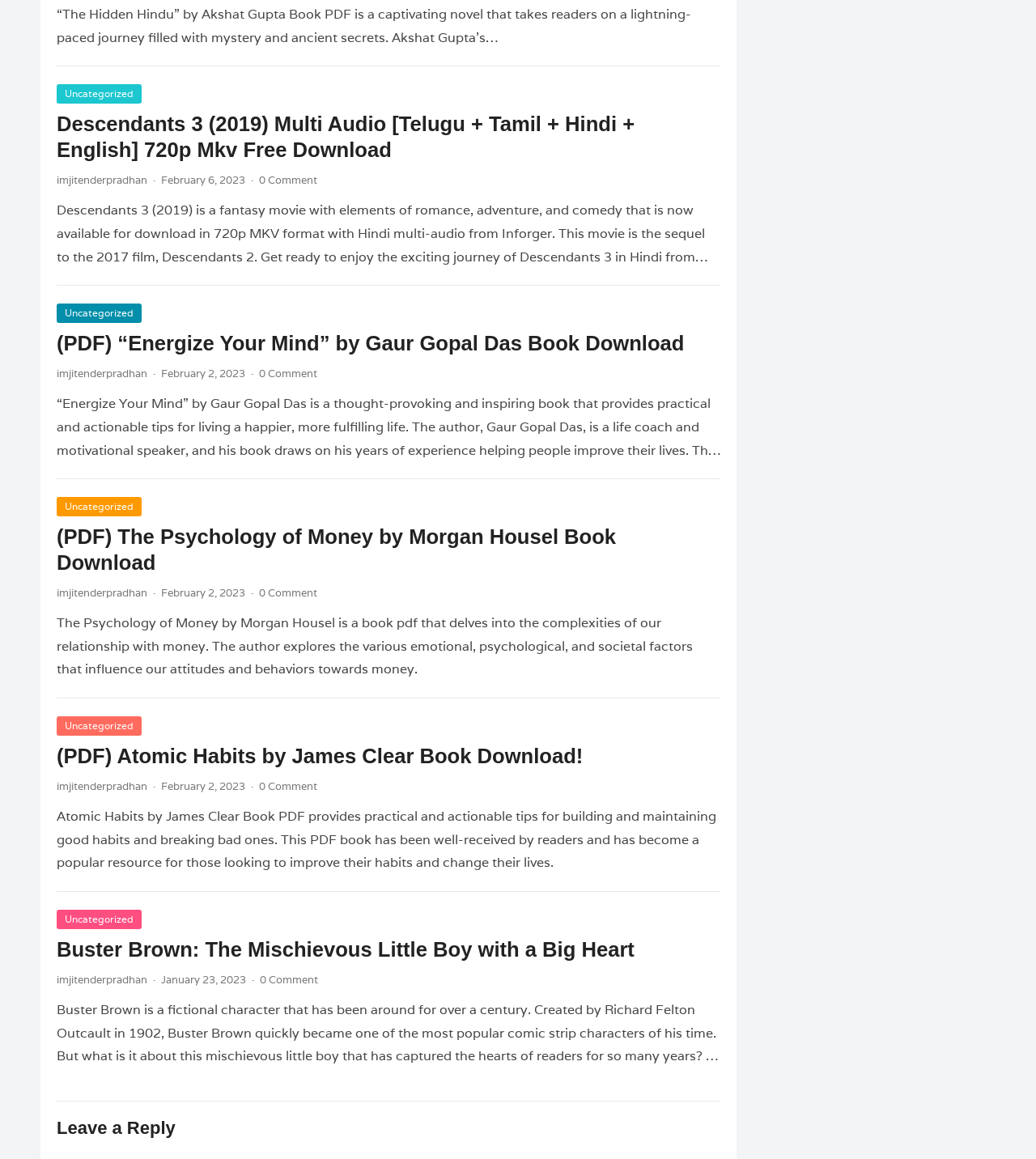What is the title of the first book?
Look at the image and construct a detailed response to the question.

The title of the first book is obtained by reading the StaticText element with ID 333, which contains the text '“The Hidden Hindu” by Akshat Gupta Book PDF is a captivating novel...'.